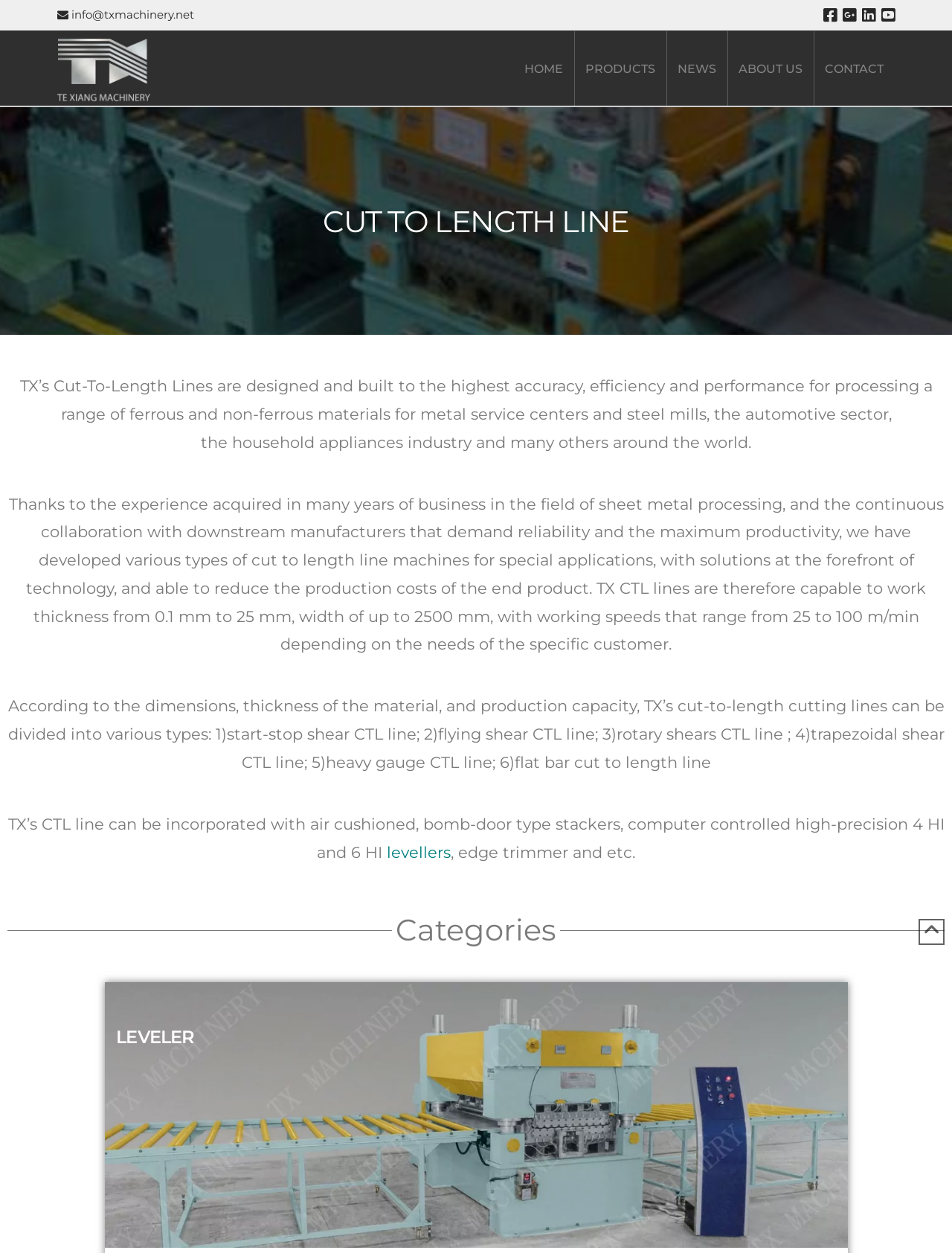Given the description of the UI element: "info@txmachinery.net", predict the bounding box coordinates in the form of [left, top, right, bottom], with each value being a float between 0 and 1.

[0.06, 0.006, 0.204, 0.017]